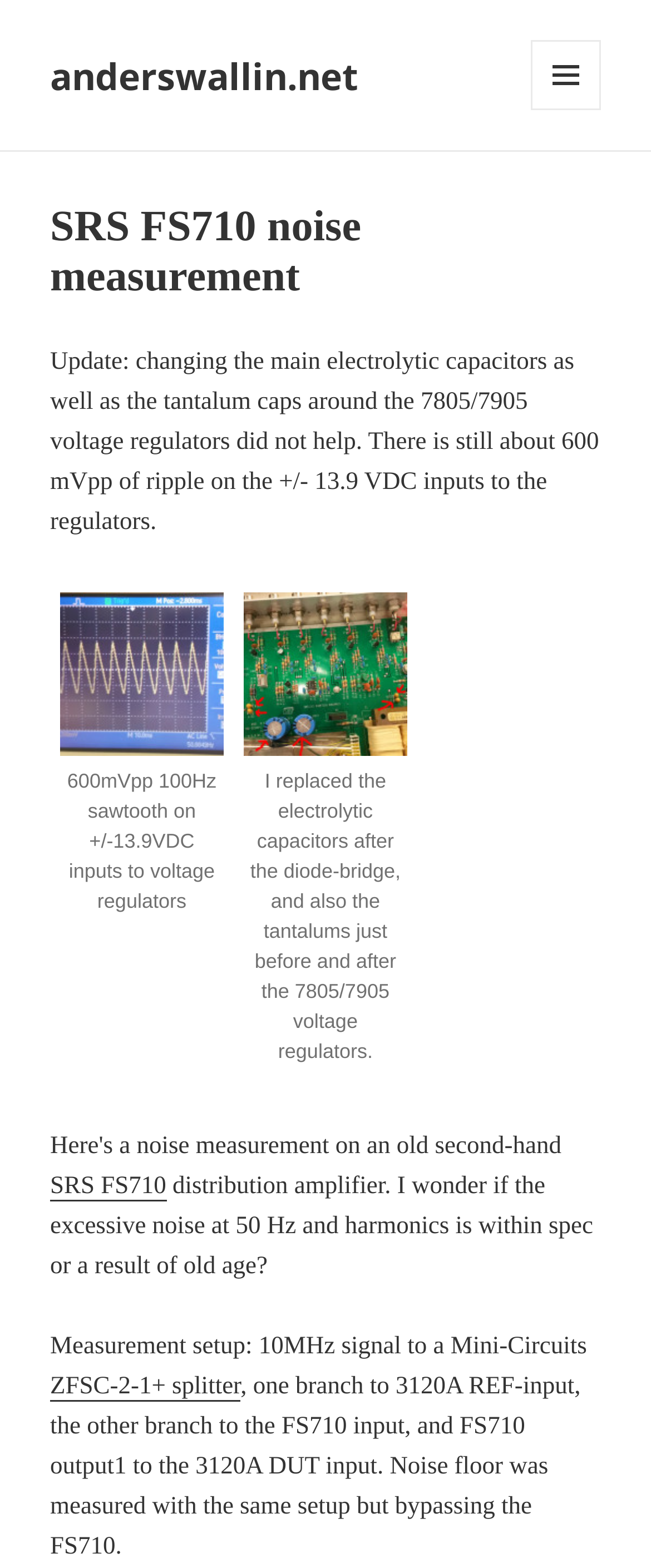What is the purpose of the measurement setup?
Please provide a single word or phrase as the answer based on the screenshot.

To measure noise floor